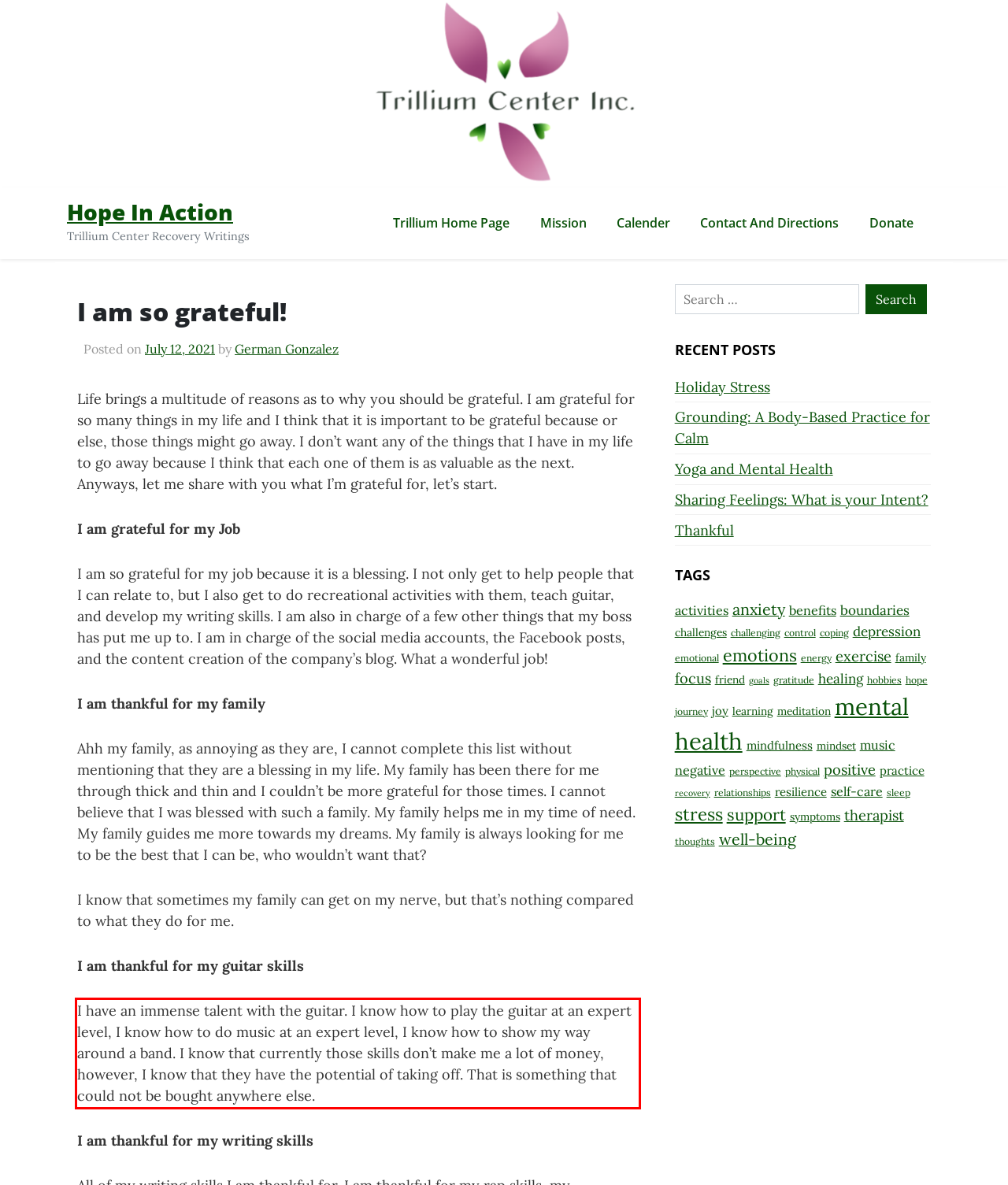Examine the screenshot of the webpage, locate the red bounding box, and generate the text contained within it.

I have an immense talent with the guitar. I know how to play the guitar at an expert level, I know how to do music at an expert level, I know how to show my way around a band. I know that currently those skills don’t make me a lot of money, however, I know that they have the potential of taking off. That is something that could not be bought anywhere else.